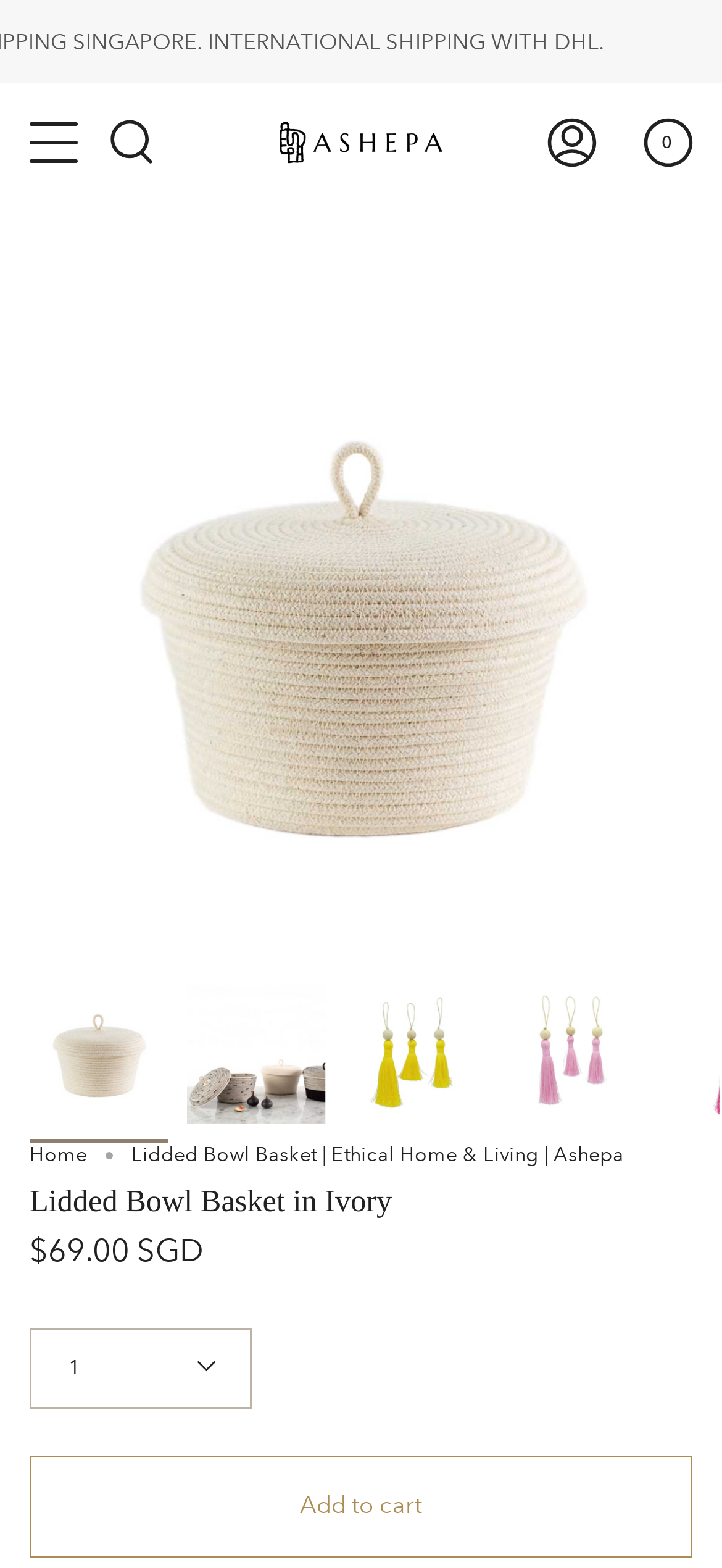Identify the bounding box coordinates of the HTML element based on this description: "Add to cart".

[0.041, 0.928, 0.959, 0.993]